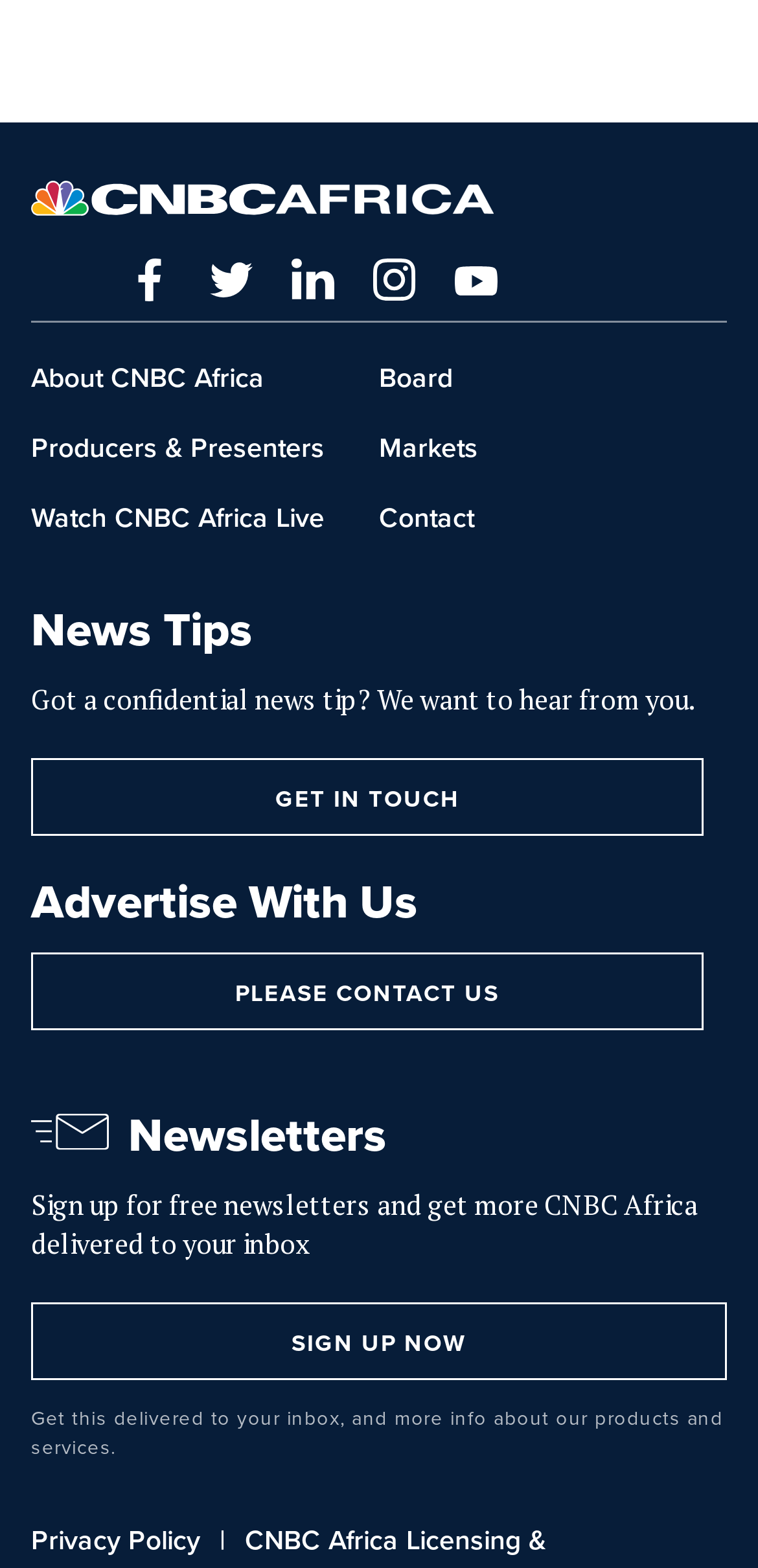Based on the visual content of the image, answer the question thoroughly: What is the main topic of this webpage?

Based on the links and headings on the webpage, it appears to be about CNBC Africa, a news organization. The links to 'About CNBC Africa', 'Markets', and 'Watch CNBC Africa Live' suggest that the webpage is related to CNBC Africa.